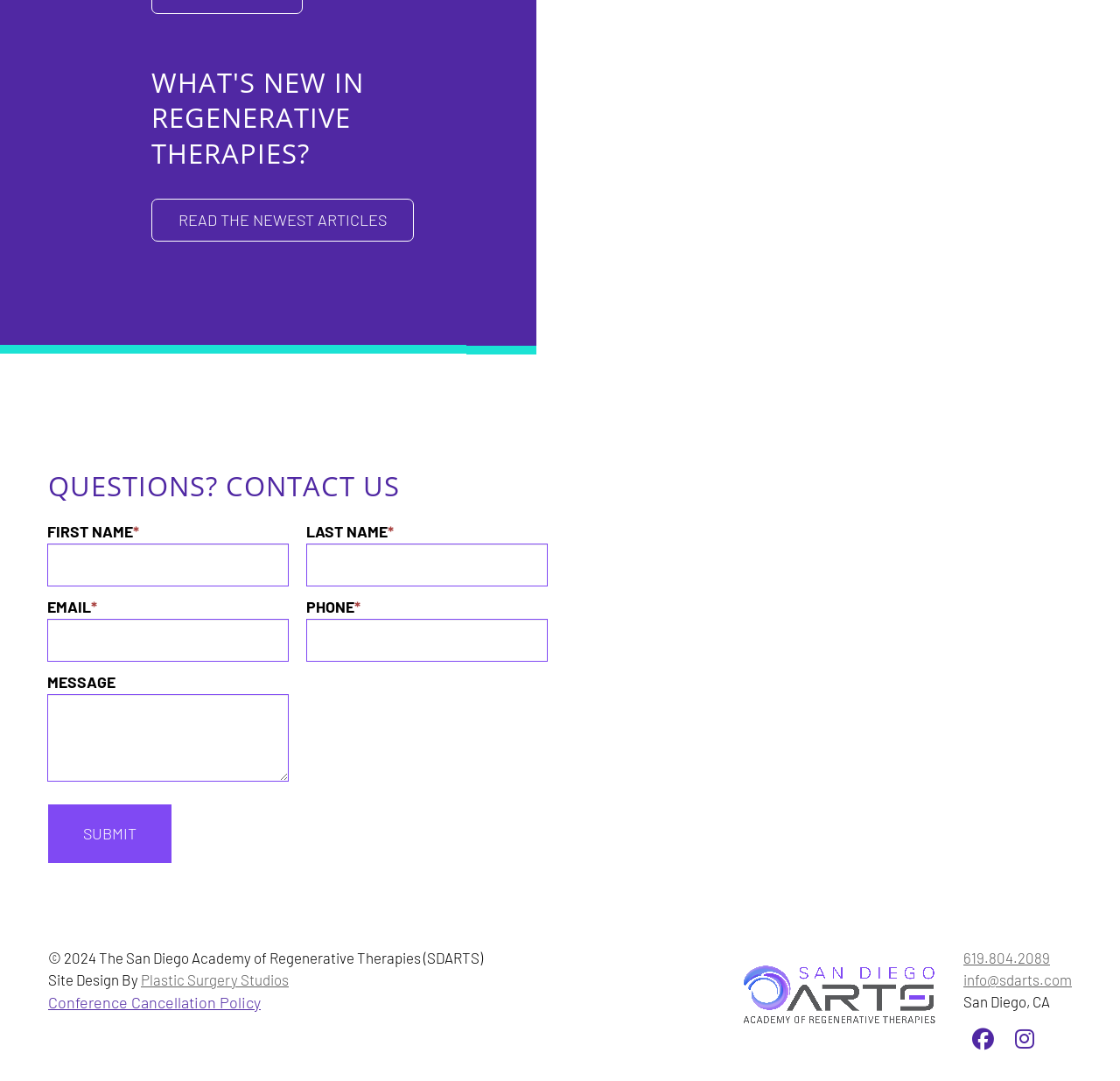Please locate the bounding box coordinates of the element that should be clicked to achieve the given instruction: "Check the conference cancellation policy".

[0.043, 0.918, 0.233, 0.936]